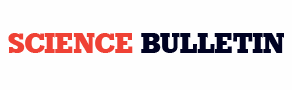Answer the question using only one word or a concise phrase: What is the purpose of Science Bulletin?

to provide readers with valuable insights and updates